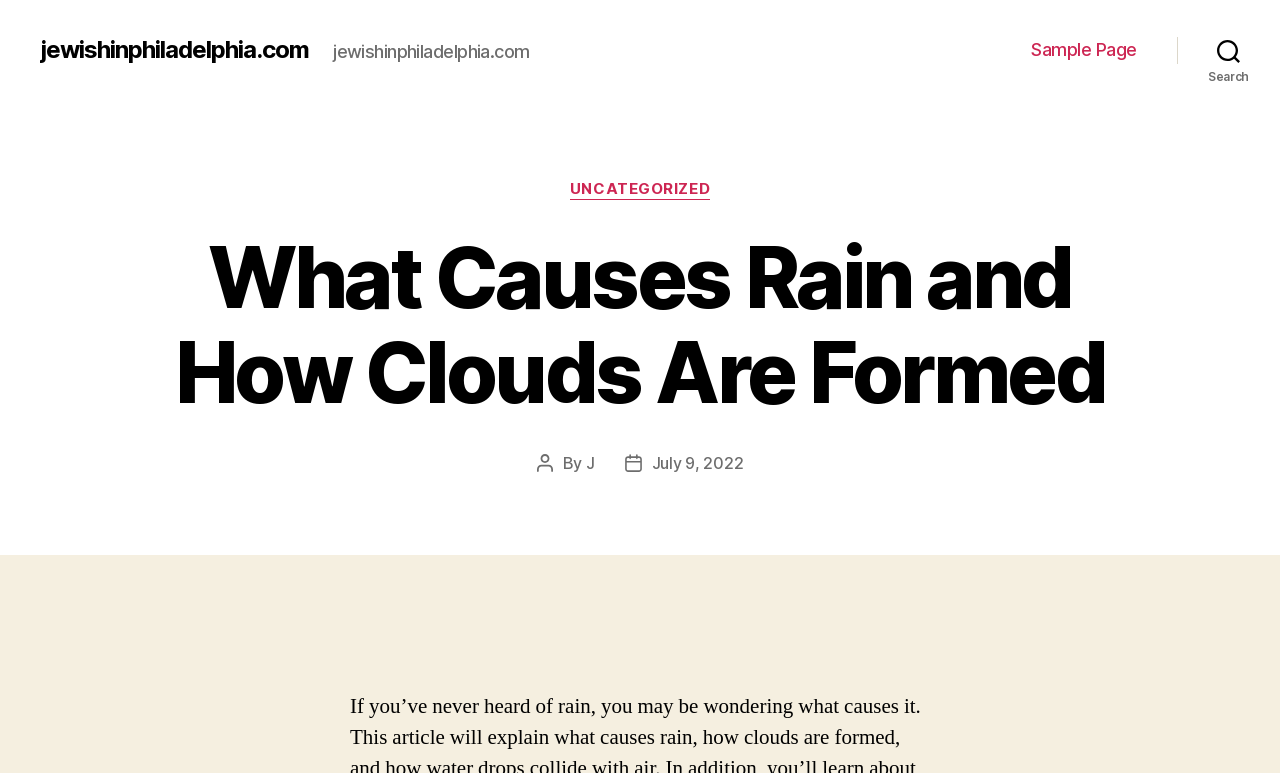Calculate the bounding box coordinates for the UI element based on the following description: "Sample Page". Ensure the coordinates are four float numbers between 0 and 1, i.e., [left, top, right, bottom].

[0.806, 0.051, 0.888, 0.079]